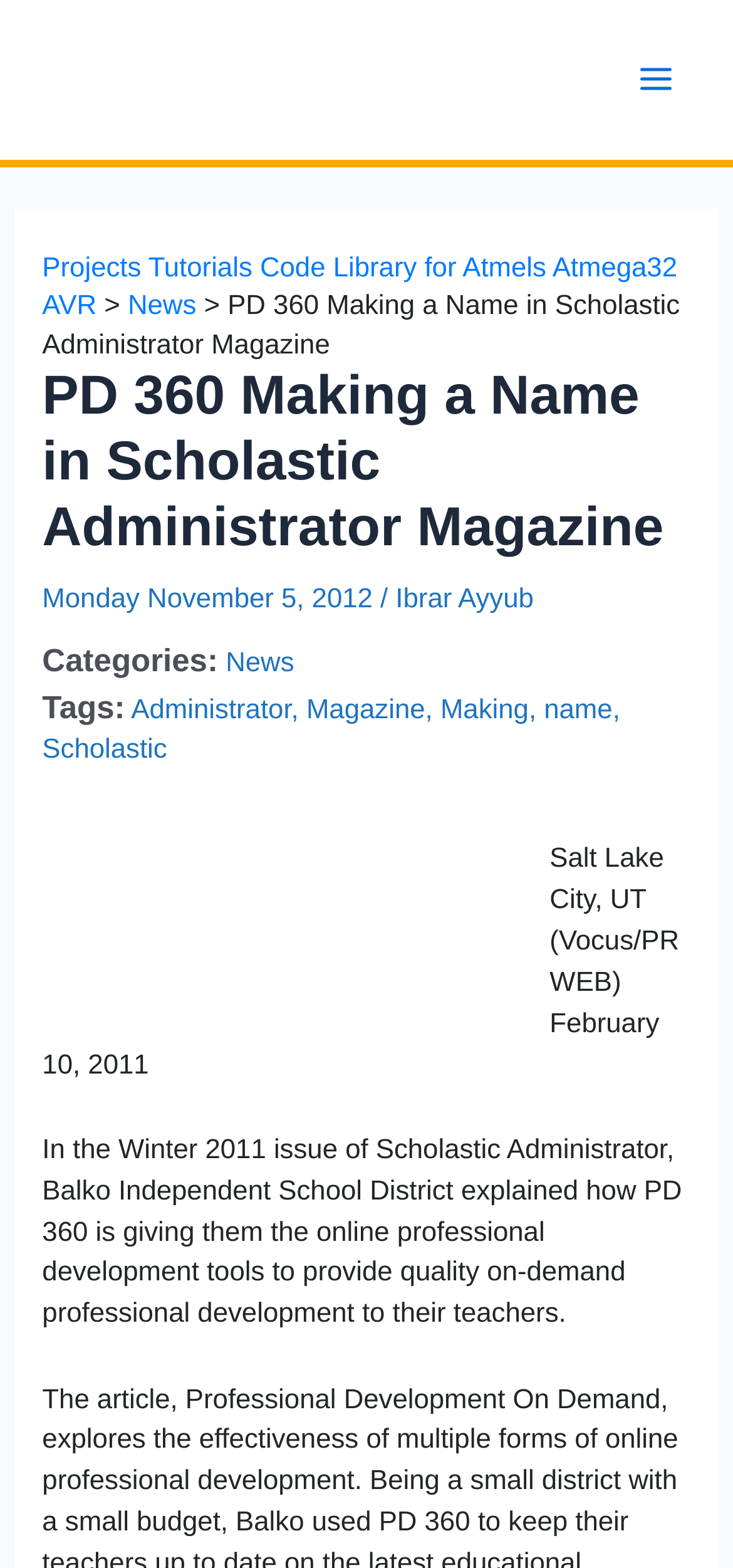What is the name of the online professional development tool mentioned?
Using the image, give a concise answer in the form of a single word or short phrase.

PD 360